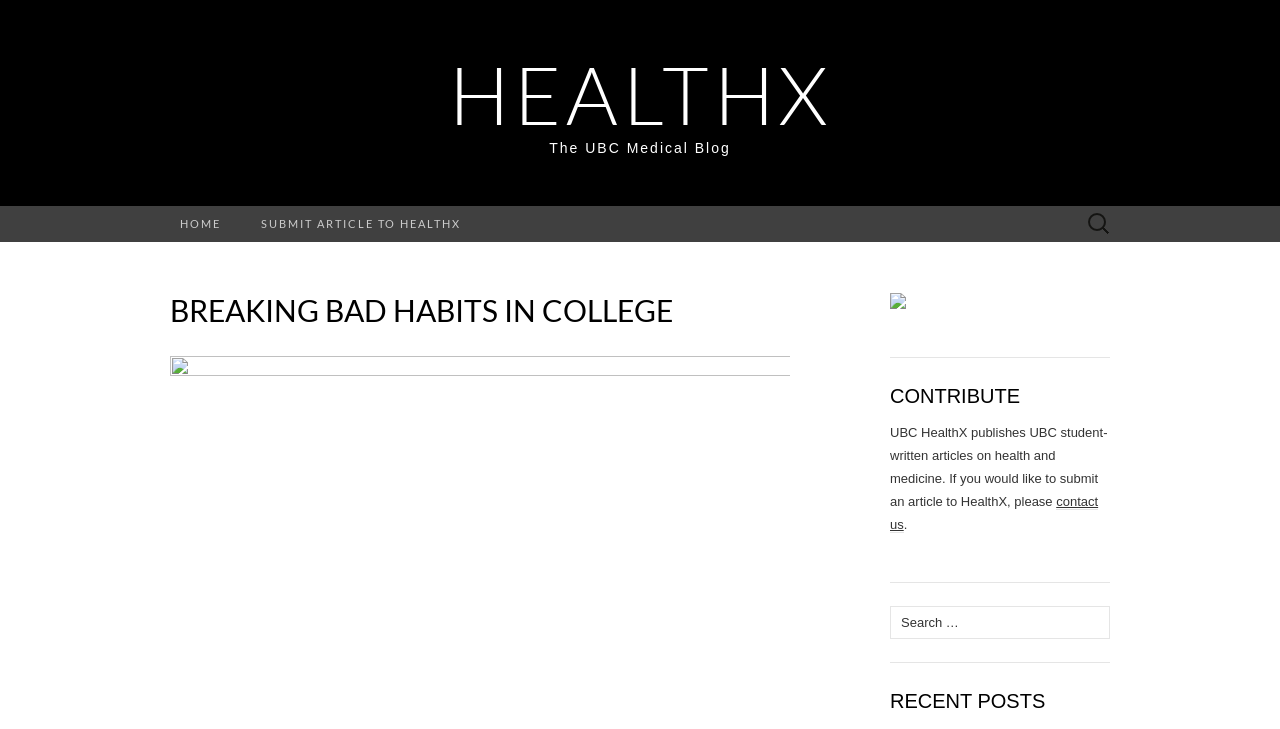Please answer the following question using a single word or phrase: 
What is the name of the medical blog?

The UBC Medical Blog